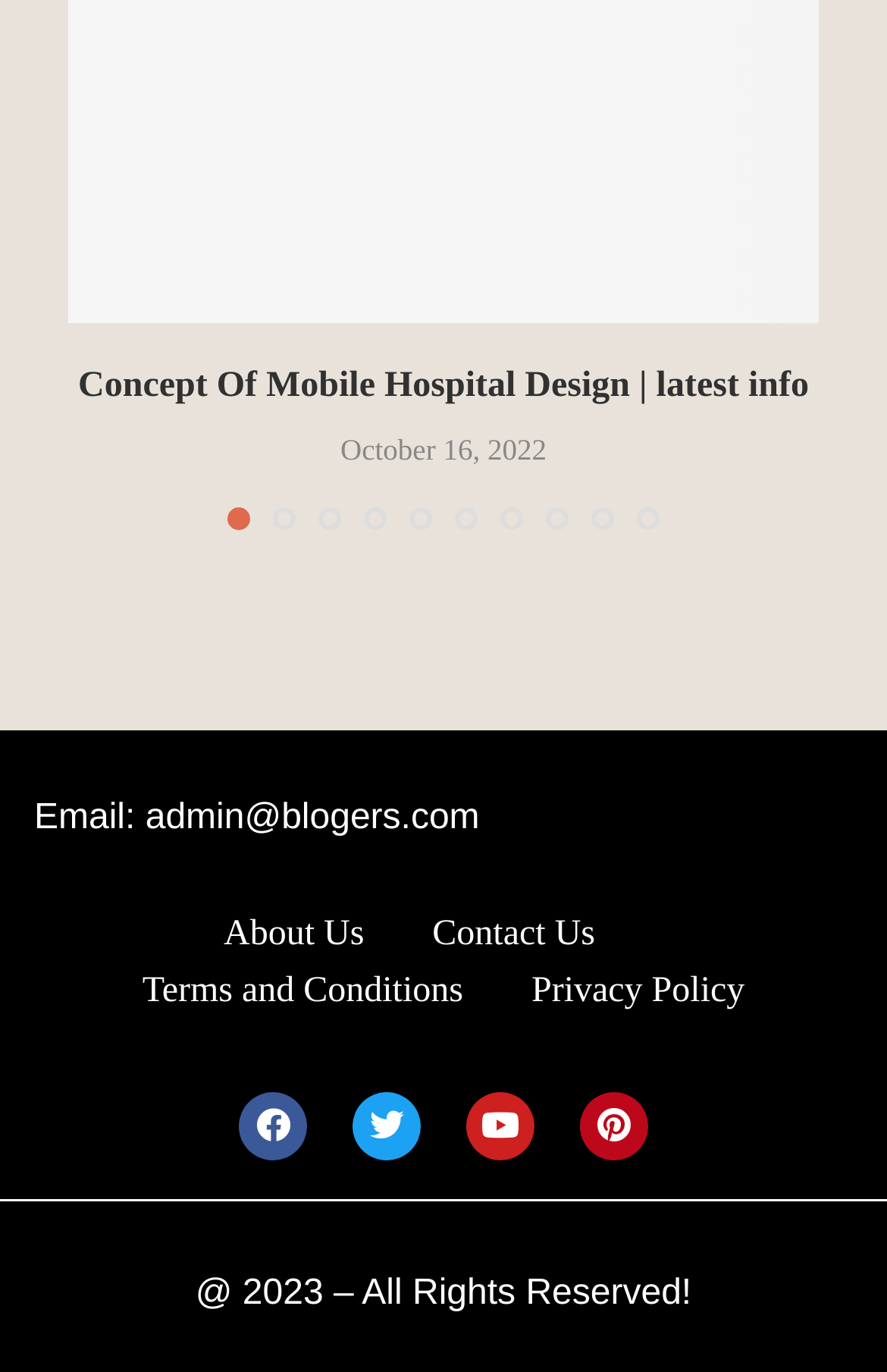Bounding box coordinates are given in the format (top-left x, top-left y, bottom-right x, bottom-right y). All values should be floating point numbers between 0 and 1. Provide the bounding box coordinate for the UI element described as: Twitter

[0.397, 0.796, 0.474, 0.846]